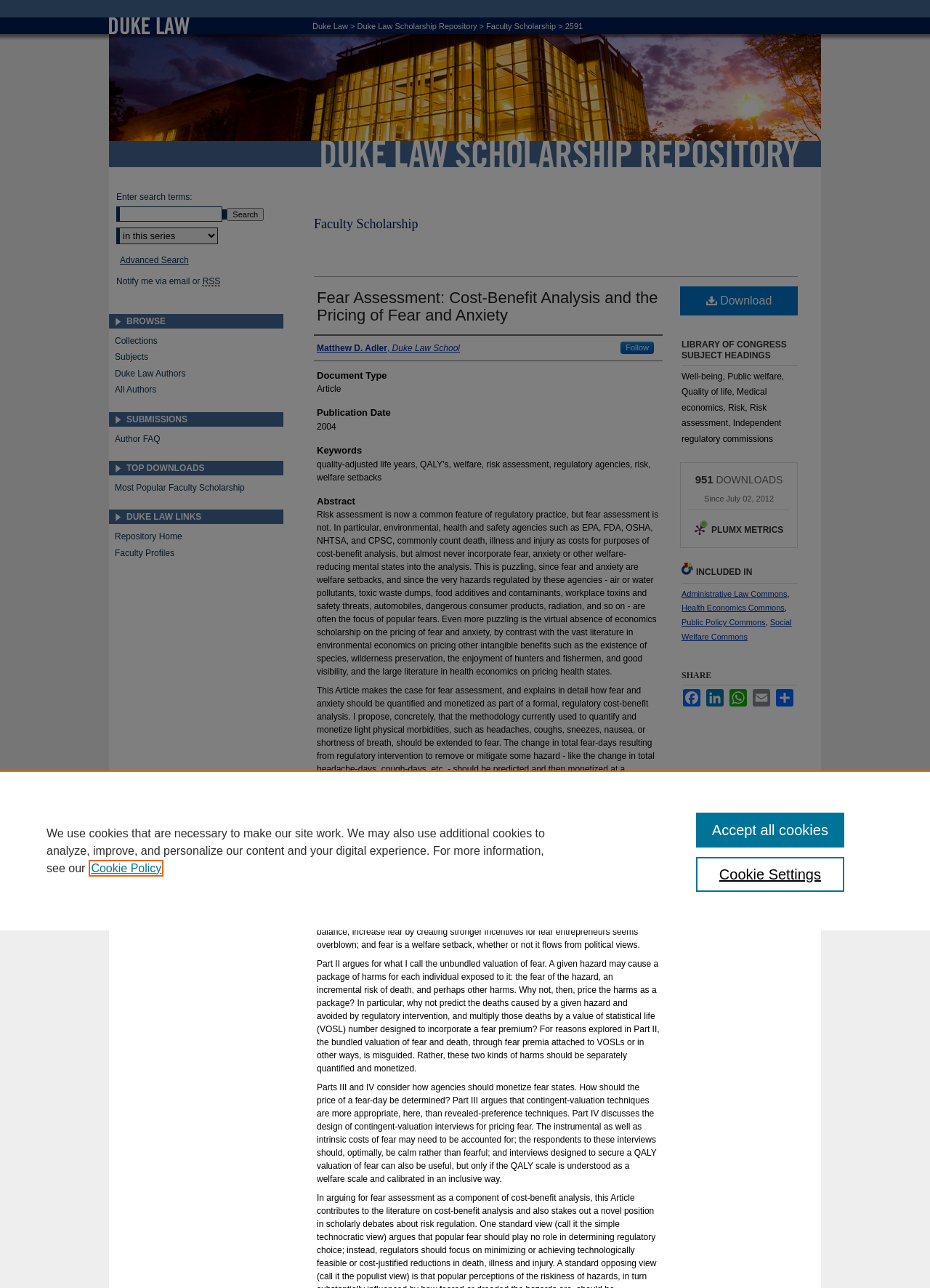Locate the bounding box coordinates of the area you need to click to fulfill this instruction: 'Download the article'. The coordinates must be in the form of four float numbers ranging from 0 to 1: [left, top, right, bottom].

[0.731, 0.222, 0.858, 0.245]